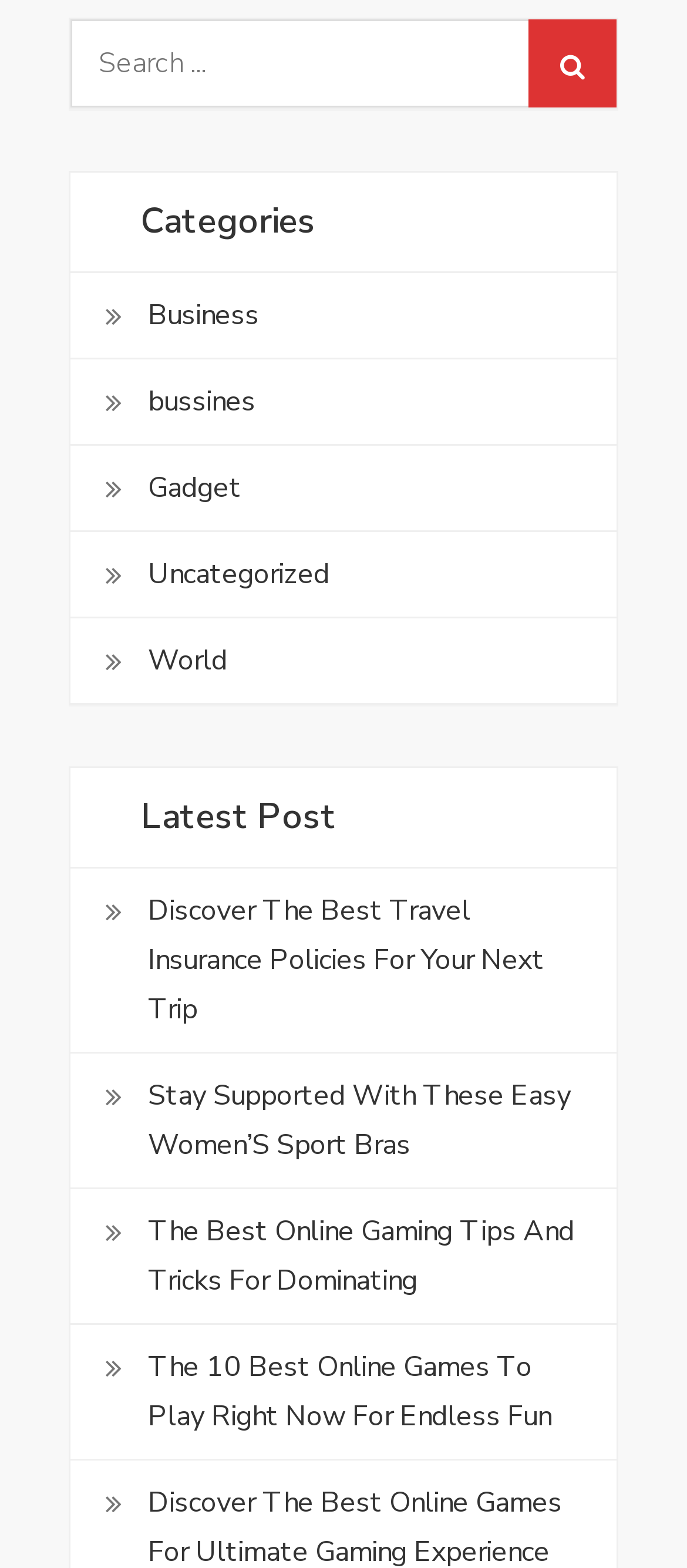Locate the UI element described by Business in the provided webpage screenshot. Return the bounding box coordinates in the format (top-left x, top-left y, bottom-right x, bottom-right y), ensuring all values are between 0 and 1.

[0.215, 0.186, 0.377, 0.217]